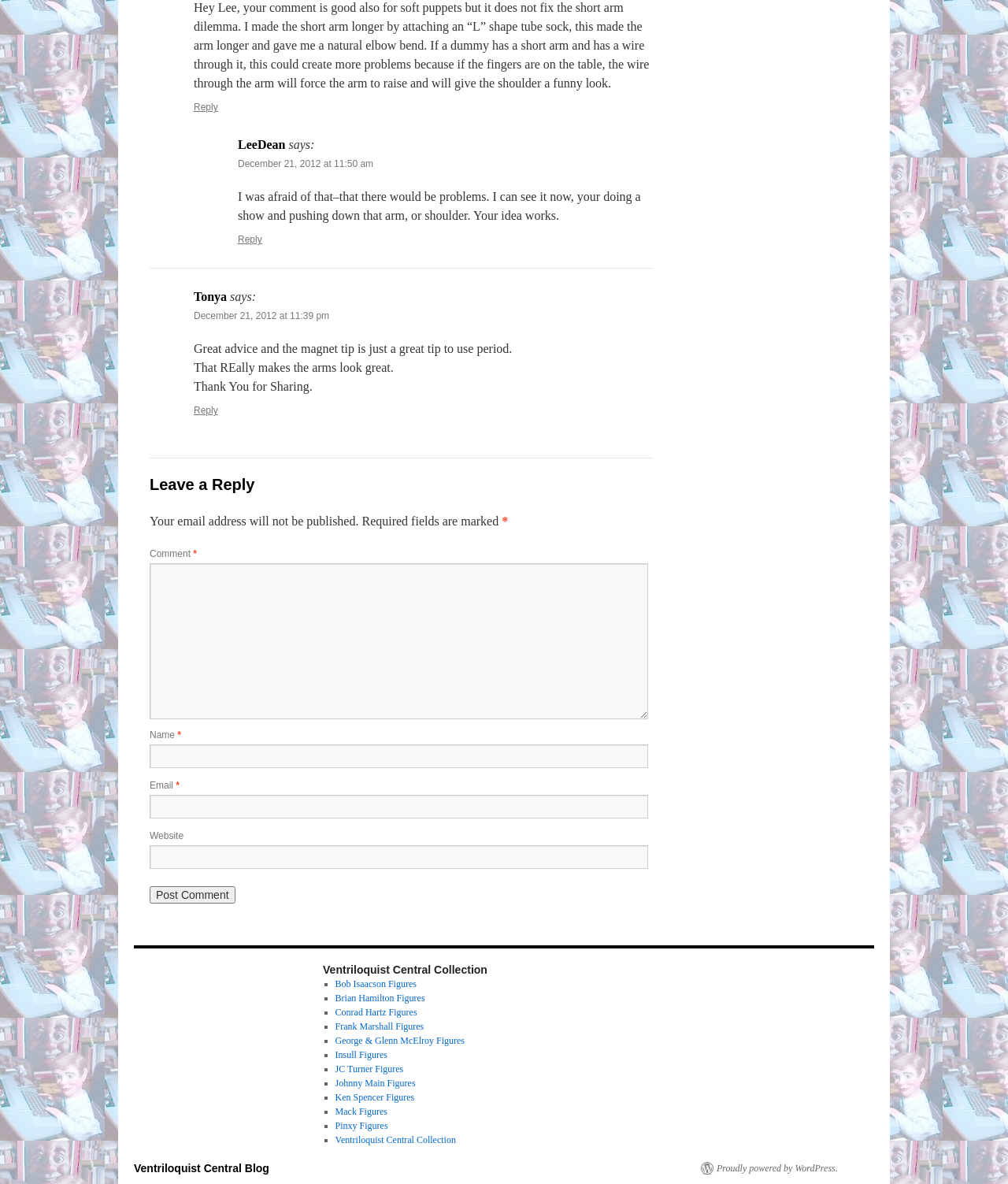How many links are listed under 'Ventriloquist Central Collection'?
Please elaborate on the answer to the question with detailed information.

Under the 'Ventriloquist Central Collection' heading, there are 15 links listed, each with a '■' list marker, and they appear to be links to different ventriloquist figures or collections.